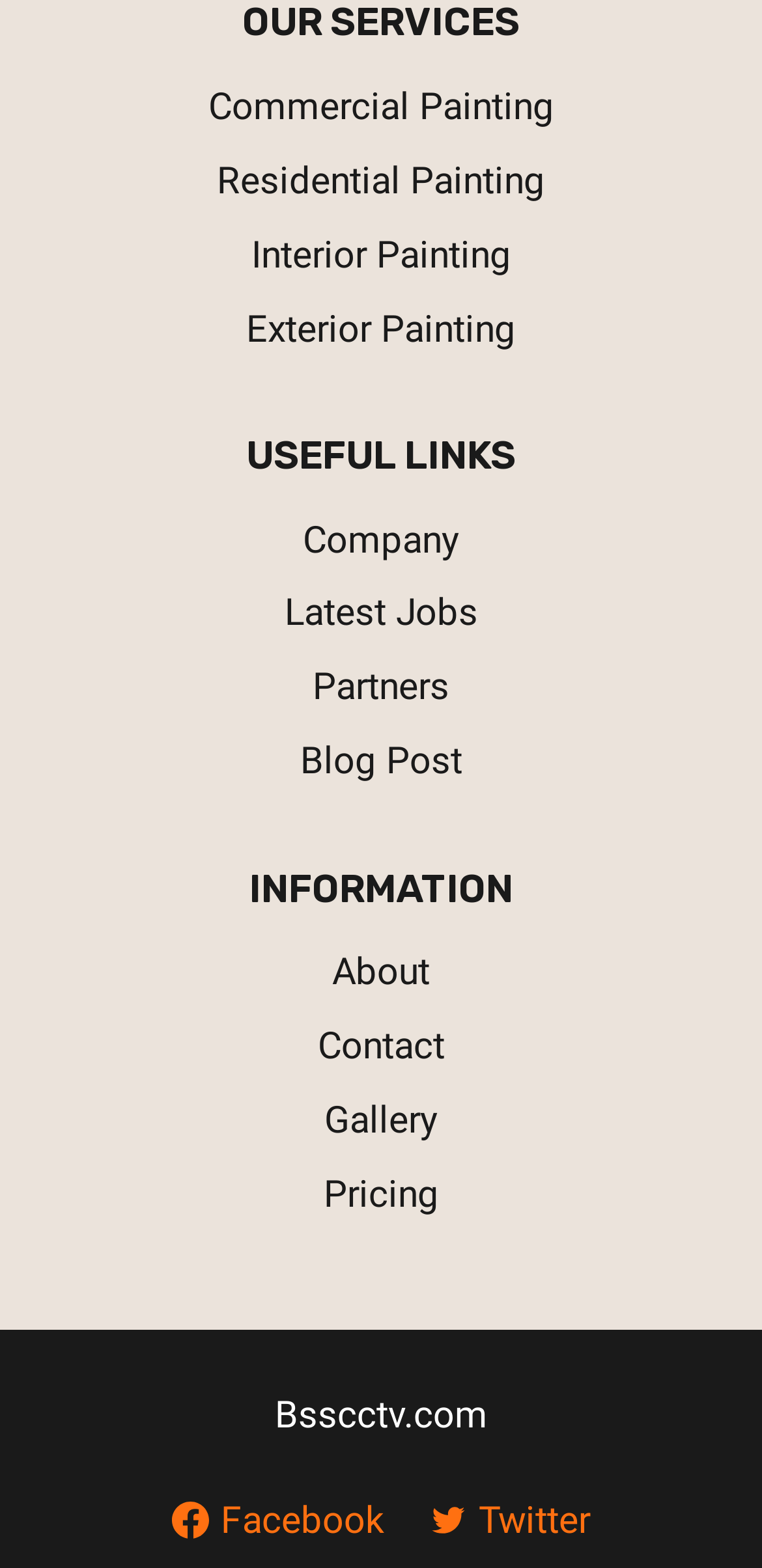Refer to the image and provide an in-depth answer to the question: 
What type of information can be found in the 'INFORMATION' section?

The 'INFORMATION' section contains links to pages such as 'About', 'Contact', 'Gallery', and 'Pricing', which suggests that this section provides information about the company, its services, and how to get in touch with them.